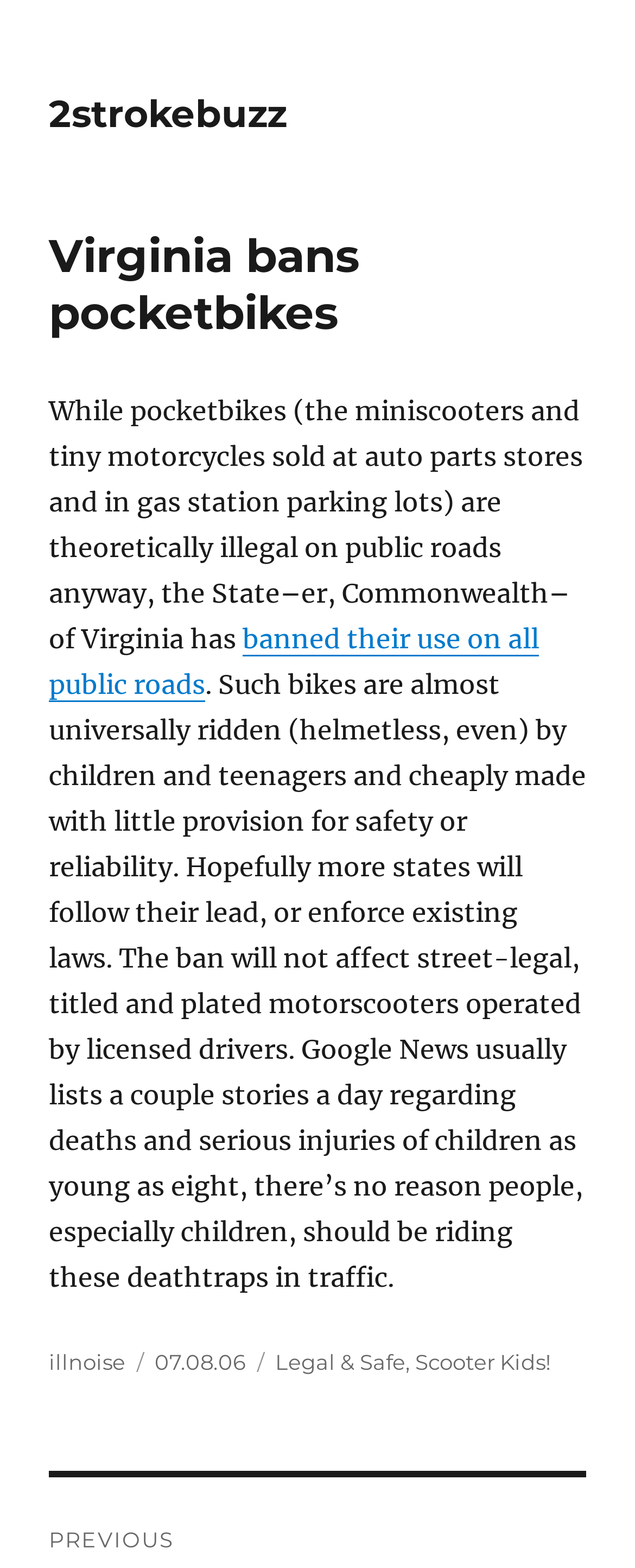What is the purpose of the ban?
Look at the image and respond with a single word or a short phrase.

Safety